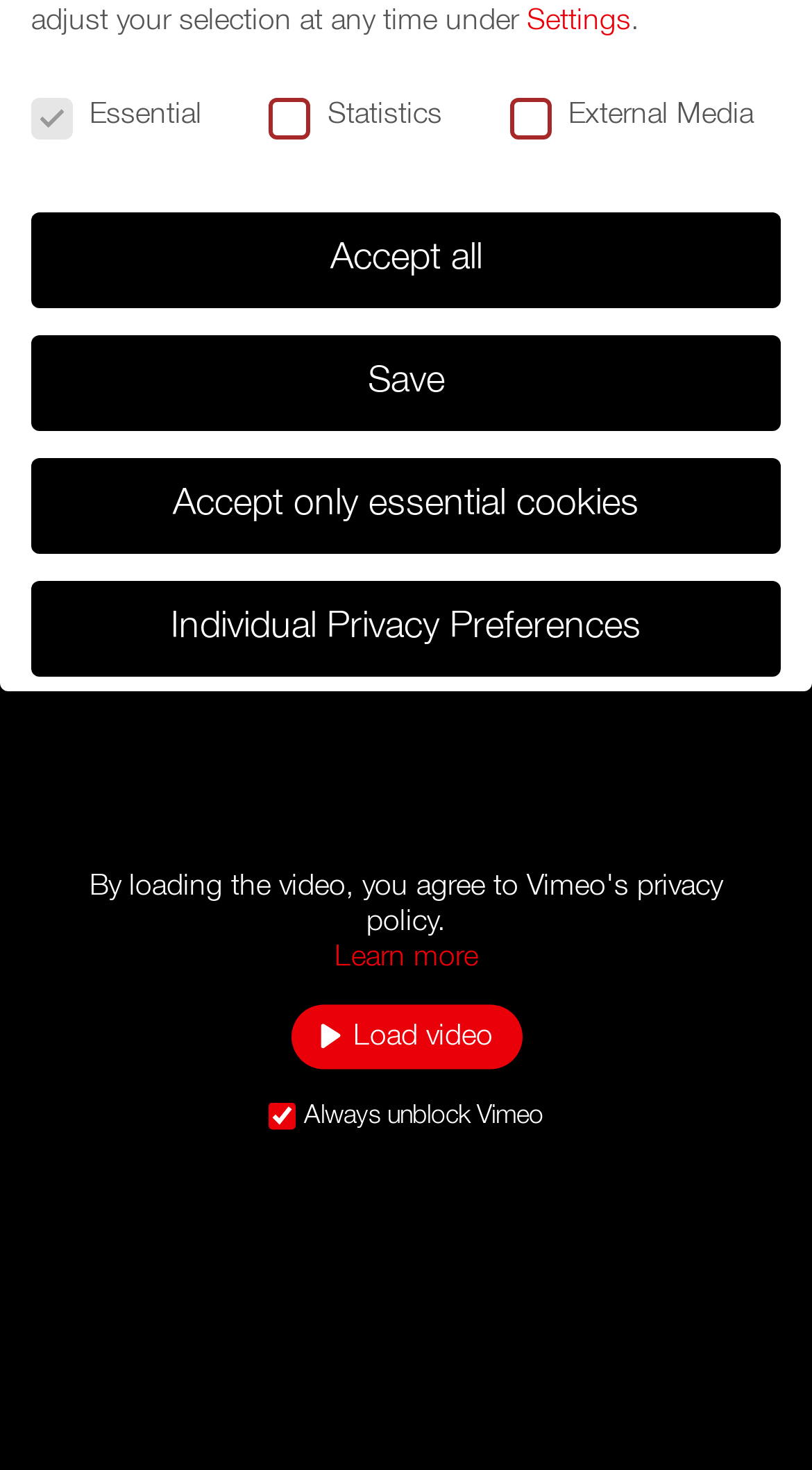Based on the provided description, "parent_node: Statistics name="cookieGroup[]" value="statistics"", find the bounding box of the corresponding UI element in the screenshot.

[0.555, 0.07, 0.588, 0.089]